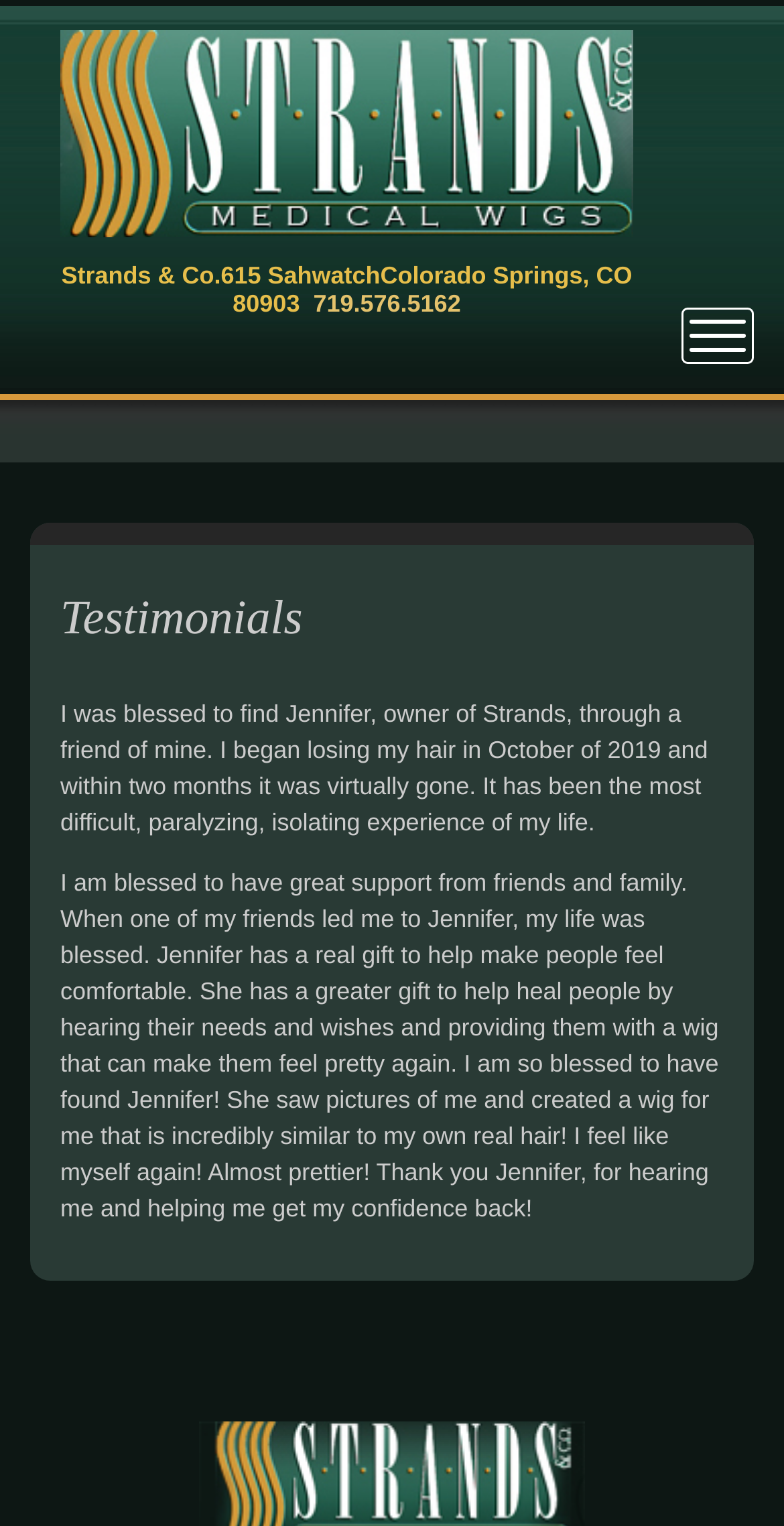How many testimonials are displayed?
Using the image, provide a detailed and thorough answer to the question.

There is only one testimonial displayed on the webpage, which is a lengthy text describing a person's experience with hair loss and finding a wig.